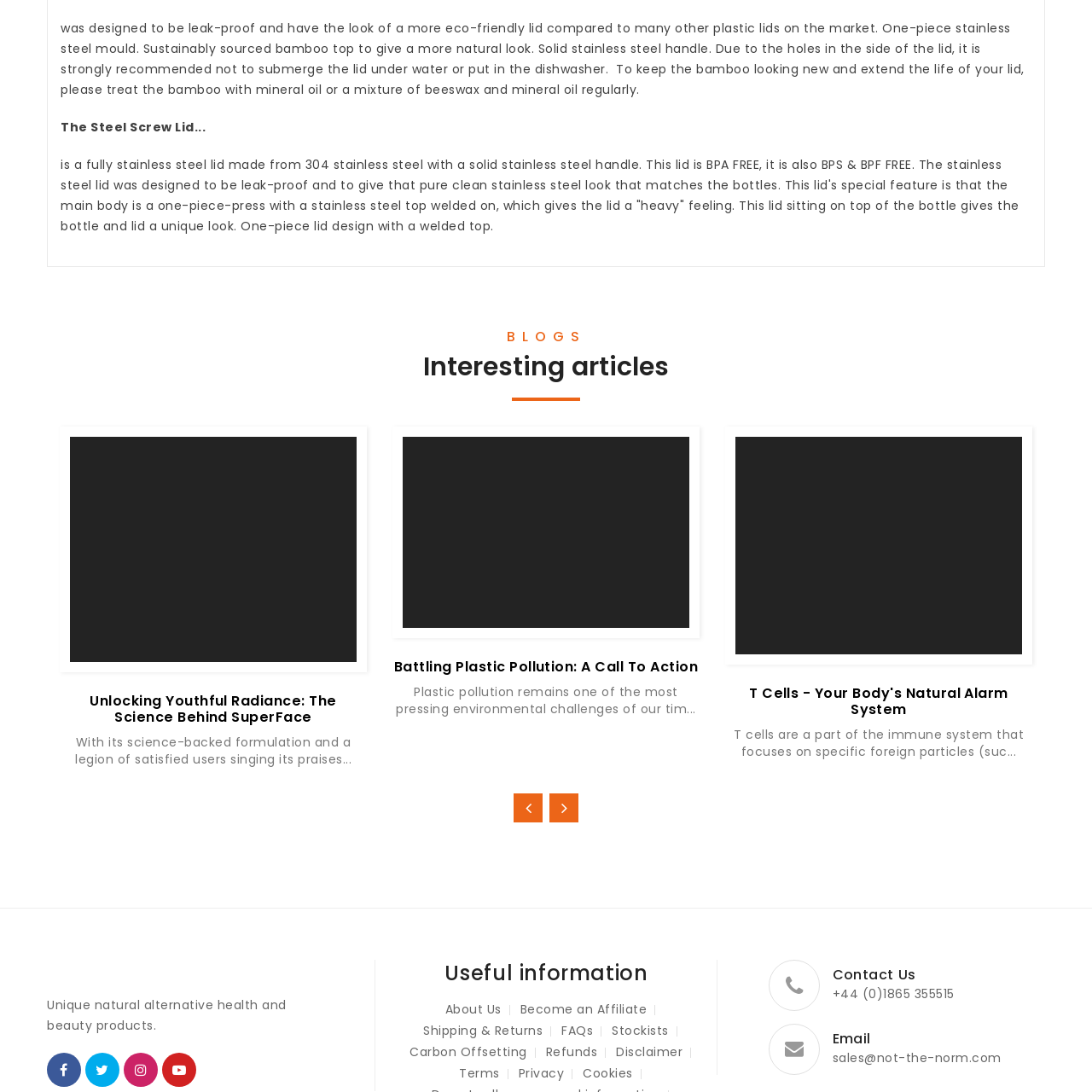Observe the image framed by the red bounding box and present a detailed answer to the following question, relying on the visual data provided: What is the eco-friendly attribute of this product?

The caption highlights the product's eco-friendly features, including its leak-proof design and the use of BPA-free materials, which contribute to a more environmentally conscious approach.